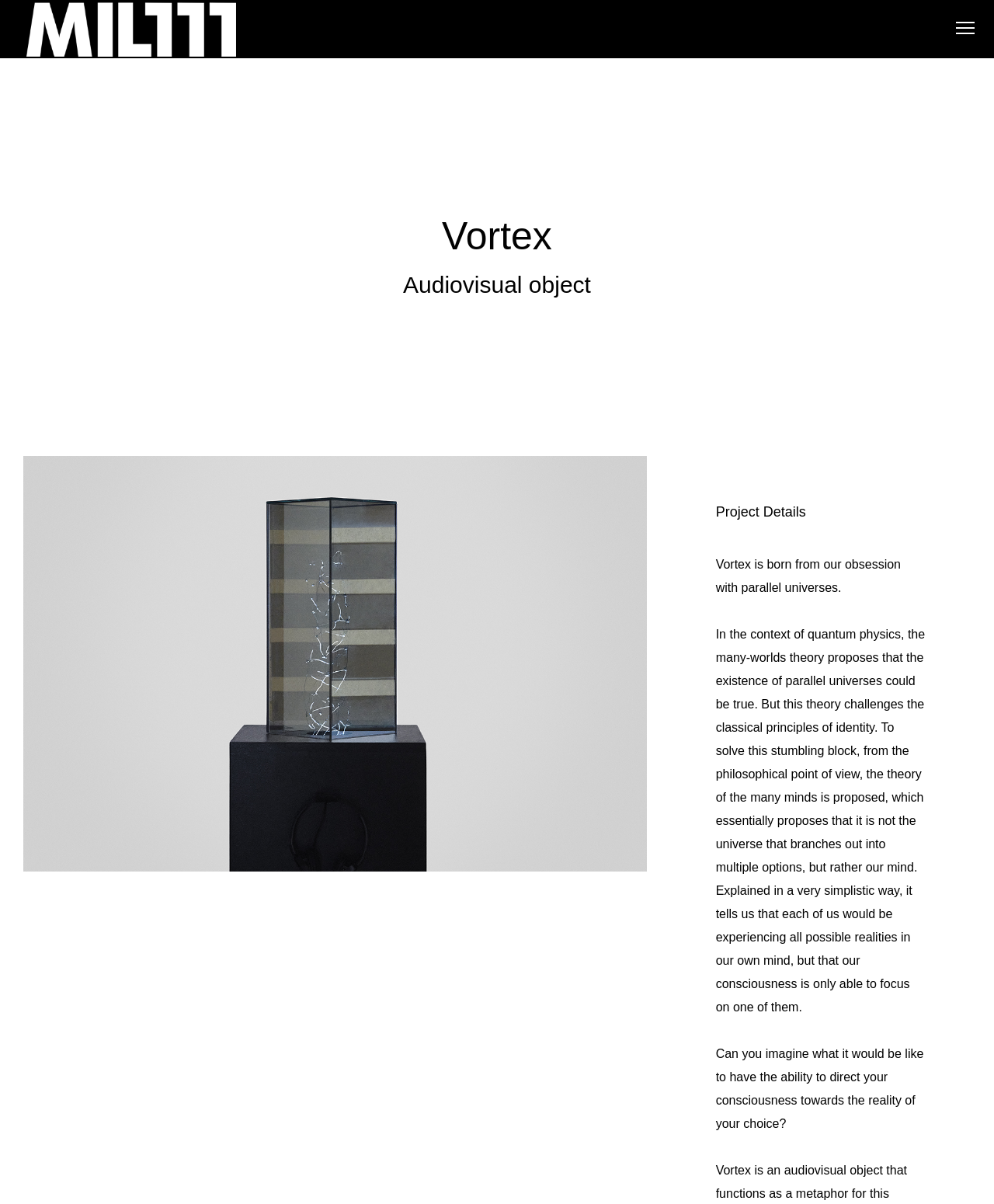Utilize the information from the image to answer the question in detail:
What is the ability that the project is imagining?

The ability that the project is imagining is mentioned in the StaticText 'Can you imagine what it would be like to have the ability to direct your consciousness towards the reality of your choice?' with bounding box coordinates [0.72, 0.87, 0.929, 0.939].